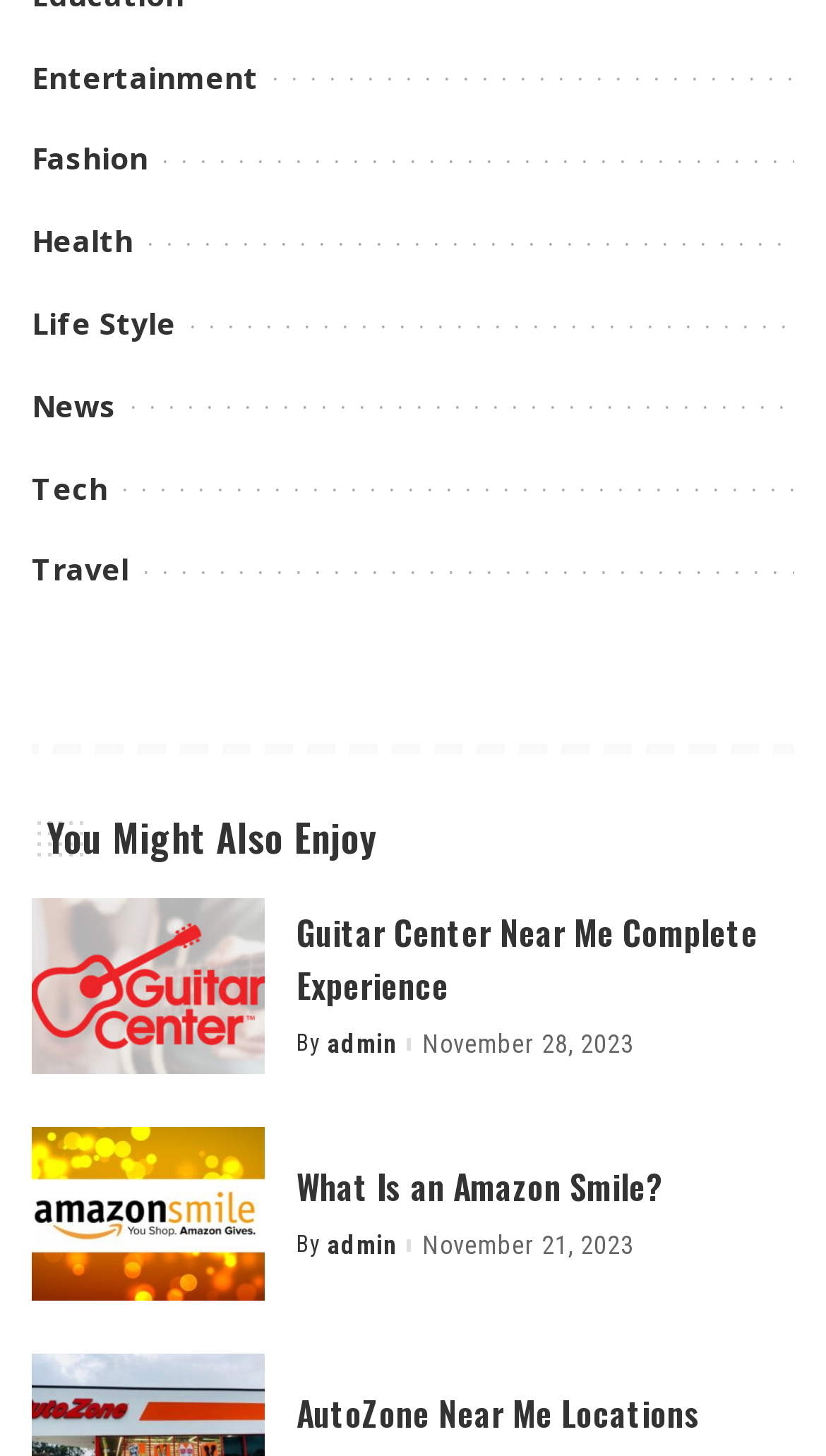What is the topic of the third article?
From the image, respond using a single word or phrase.

AutoZone Near Me